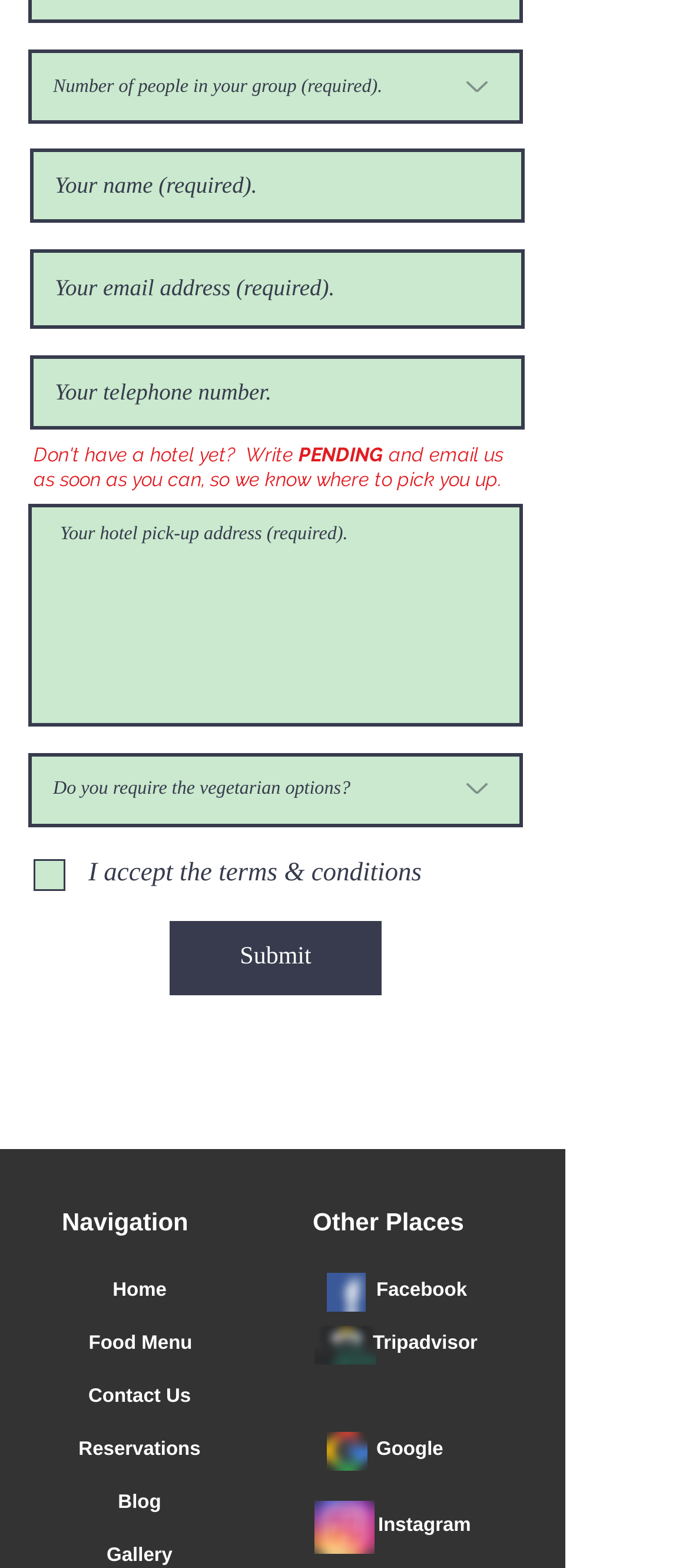Please provide the bounding box coordinates for the element that needs to be clicked to perform the following instruction: "Go to the home page". The coordinates should be given as four float numbers between 0 and 1, i.e., [left, top, right, bottom].

[0.09, 0.807, 0.315, 0.841]